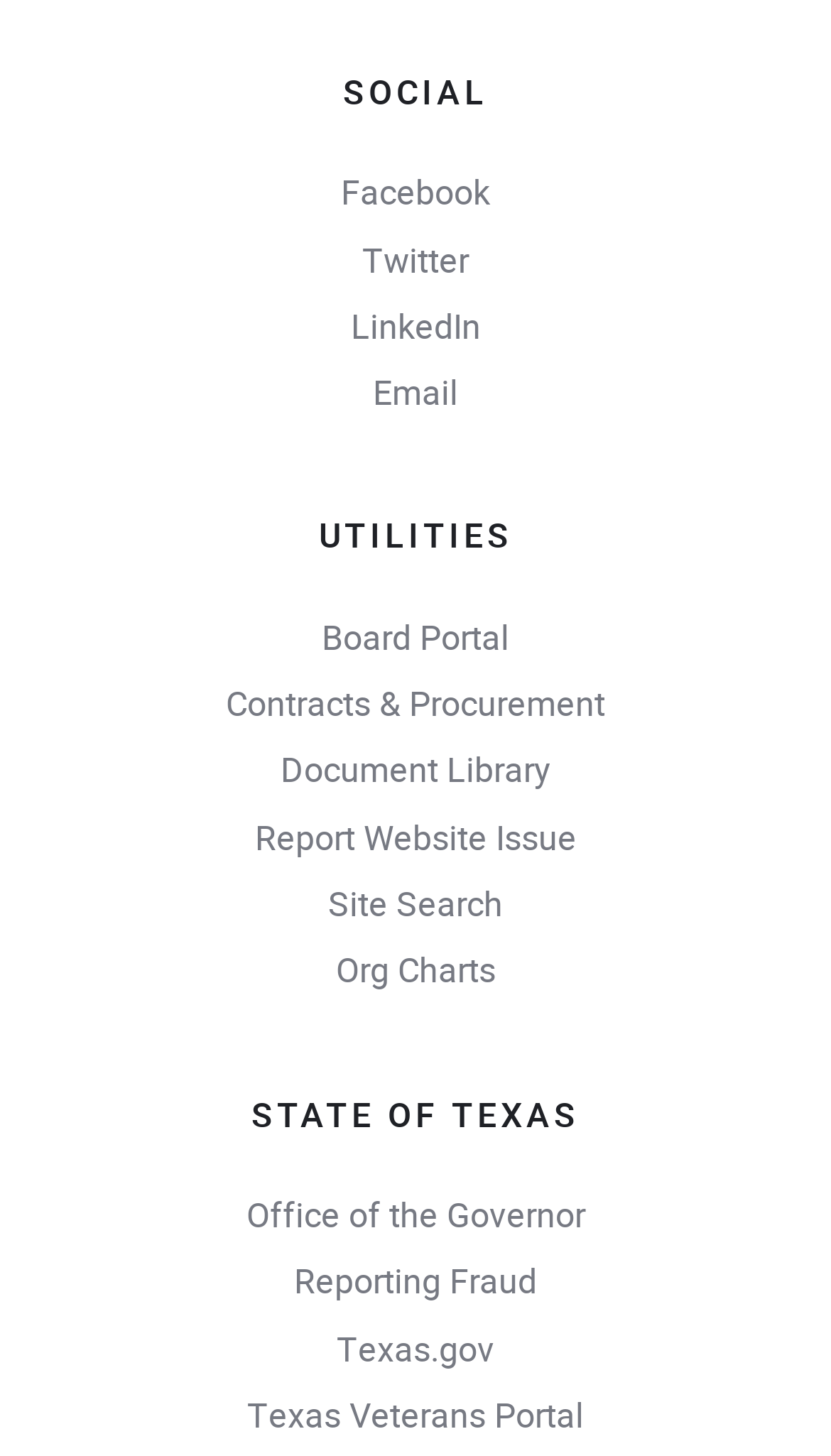Find and specify the bounding box coordinates that correspond to the clickable region for the instruction: "Access Board Portal".

[0.387, 0.422, 0.613, 0.455]